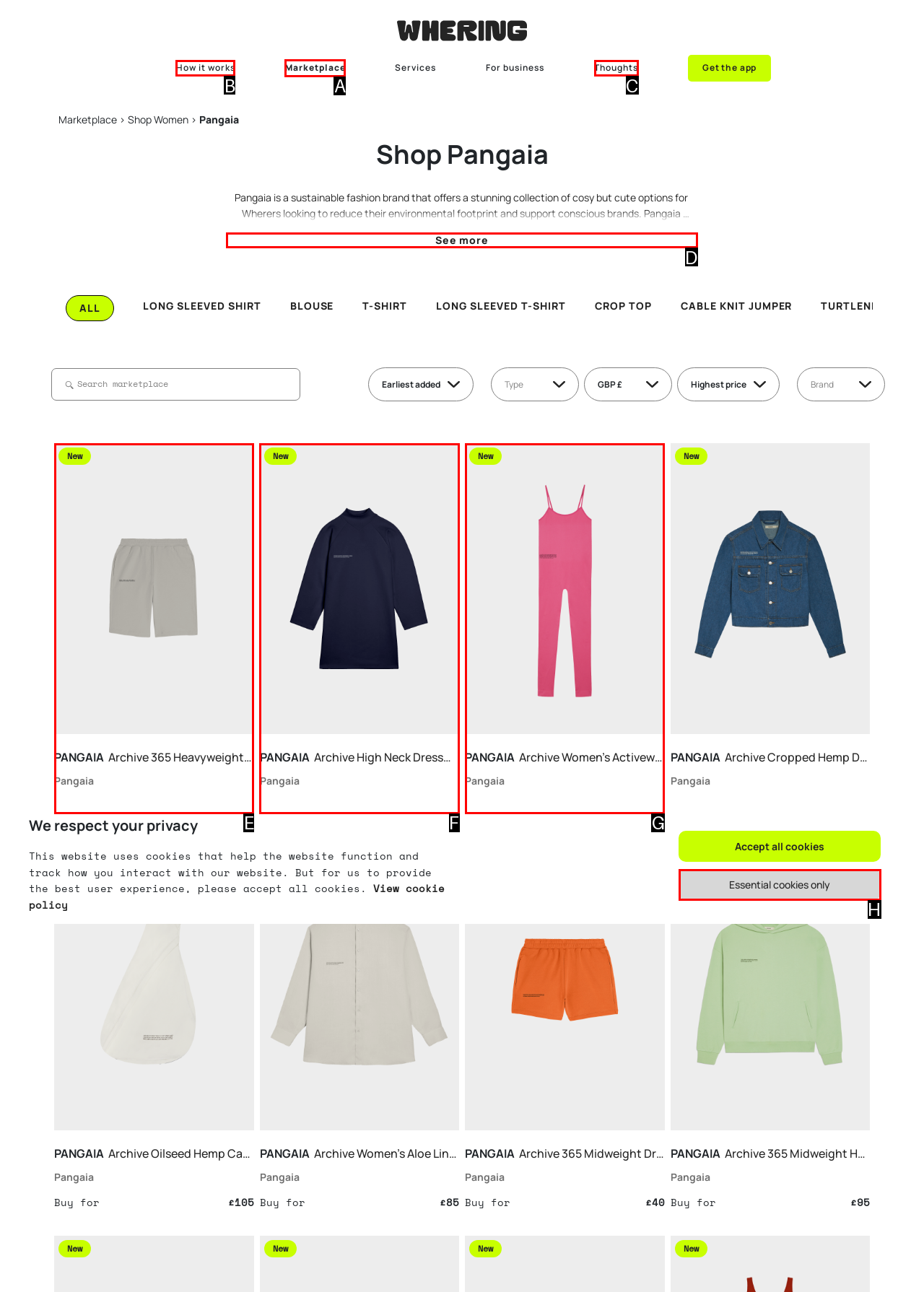From the given options, tell me which letter should be clicked to complete this task: Get a removal quote
Answer with the letter only.

None